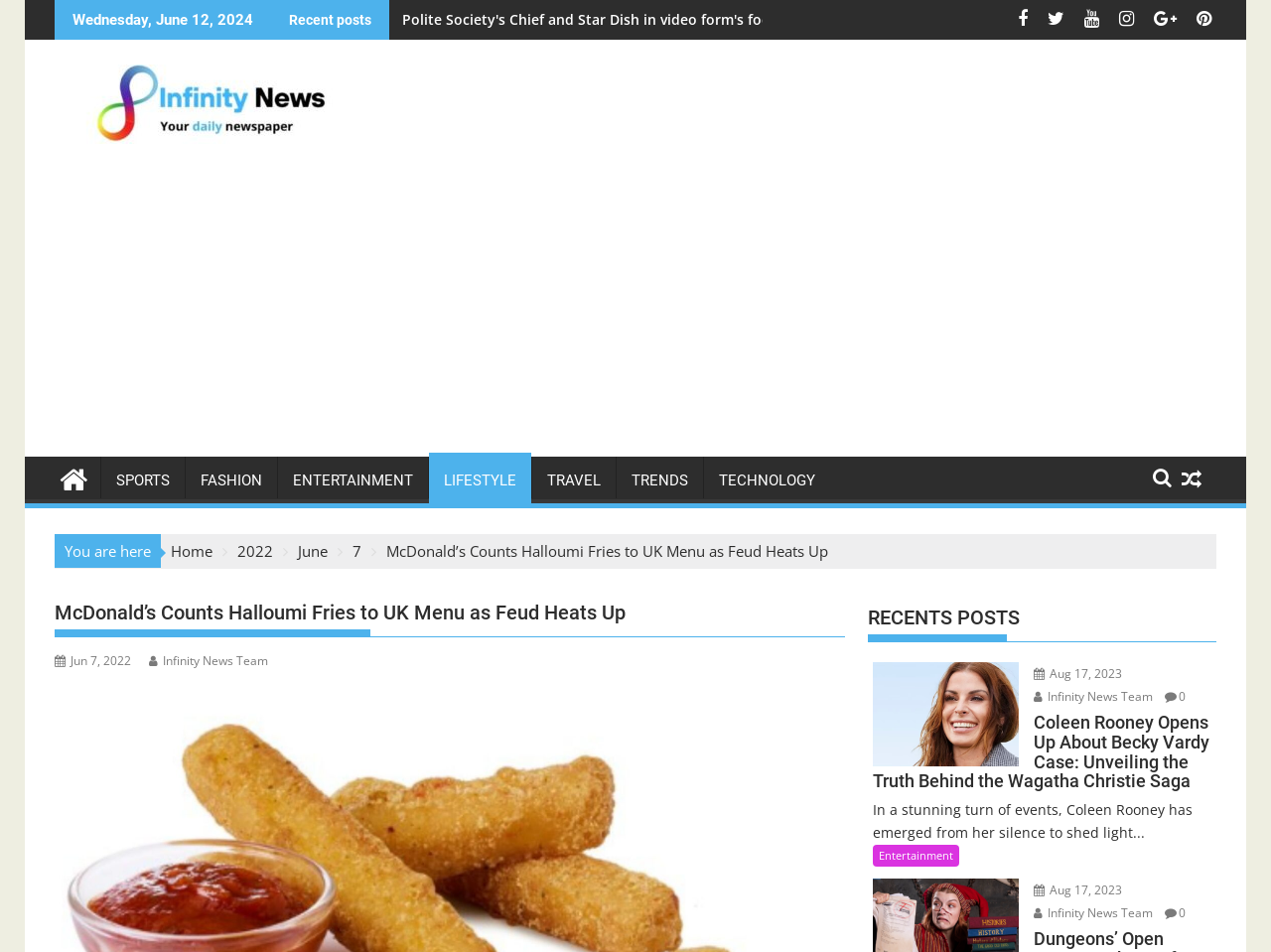Generate a comprehensive description of the webpage.

This webpage appears to be a news article page from Infinity News. At the top, there is a date "Wednesday, June 12, 2024" and a label "Recent posts". Below that, there are several social media links and a search bar. On the top-left corner, there is a logo of Infinity News with a link to the homepage.

The main article is titled "McDonald's Counts Halloumi Fries to UK Menu as Feud Heats Up" and is written by the Infinity News Team. The article has a publication date of June 7, 2022. Below the title, there are several links to related categories such as Sports, Fashion, Entertainment, and more.

On the right side of the page, there is a section labeled "RECENTS POSTS" with a list of recent news articles. Each article has a title, publication date, and author. The first article is titled "Coleen Rooney Opens Up About Becky Vardy Case: Unveiling the Truth Behind the Wagatha Christie Saga" and has a brief summary. There are also links to other articles and a section for advertisements.

At the bottom of the page, there are links to the homepage, 2022, June, and the article's publication date.